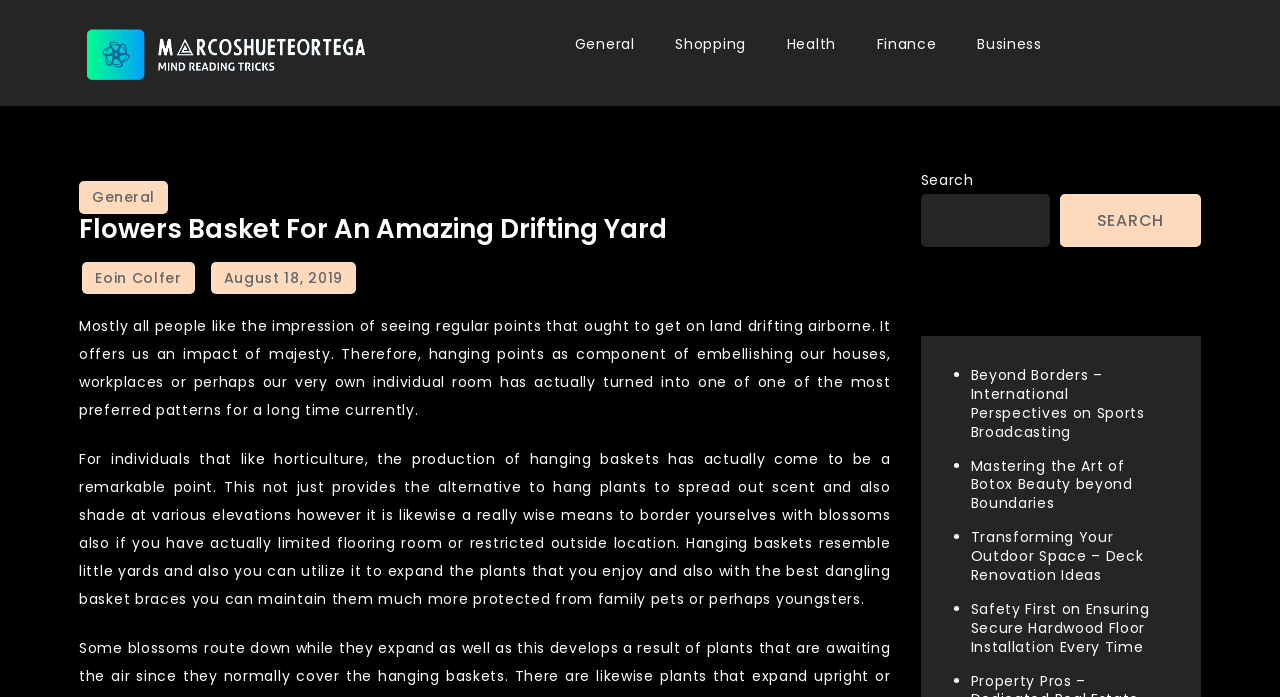How many categories are listed at the top of the webpage?
Look at the image and respond with a single word or a short phrase.

5